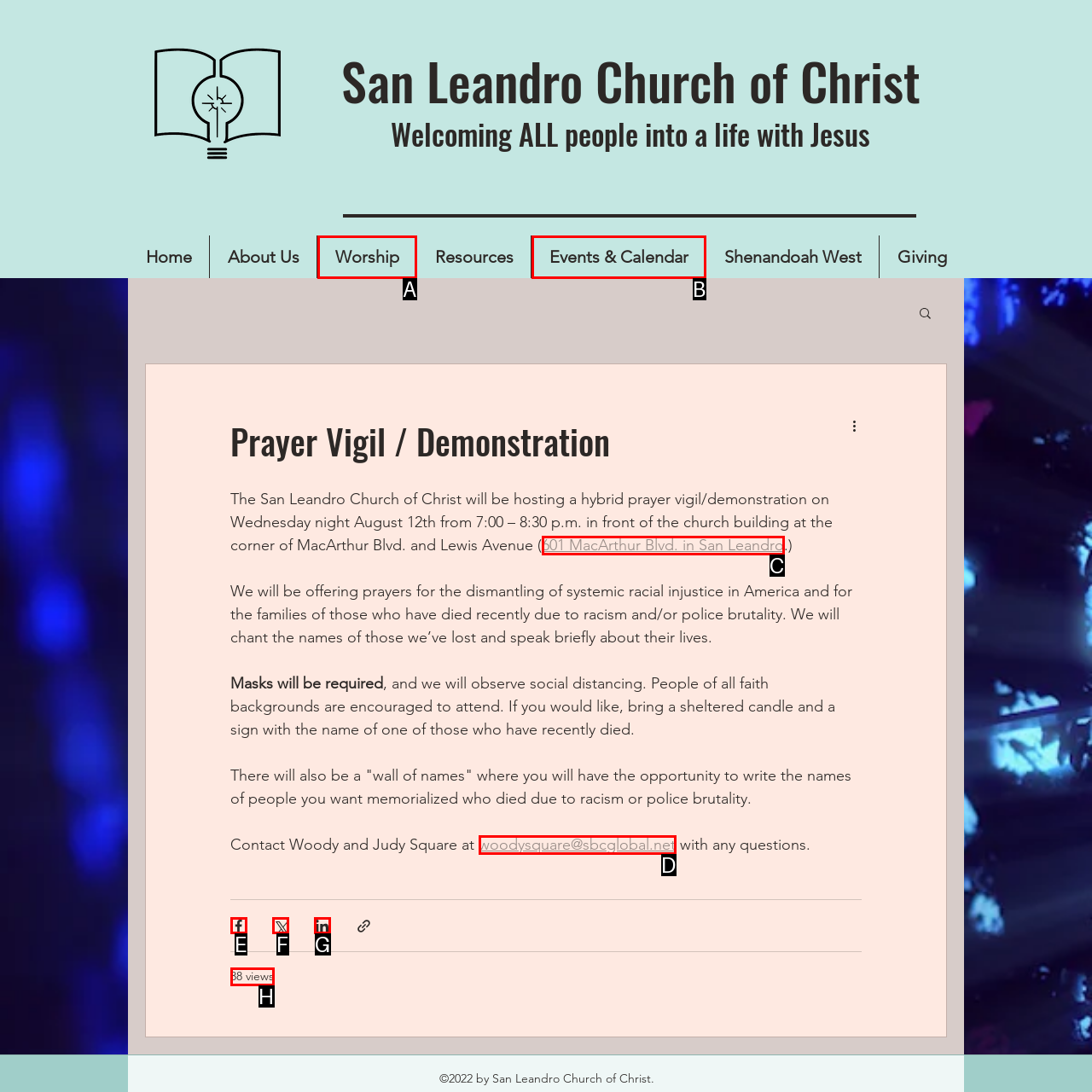Identify the HTML element that should be clicked to accomplish the task: Click the Subscribe button
Provide the option's letter from the given choices.

None